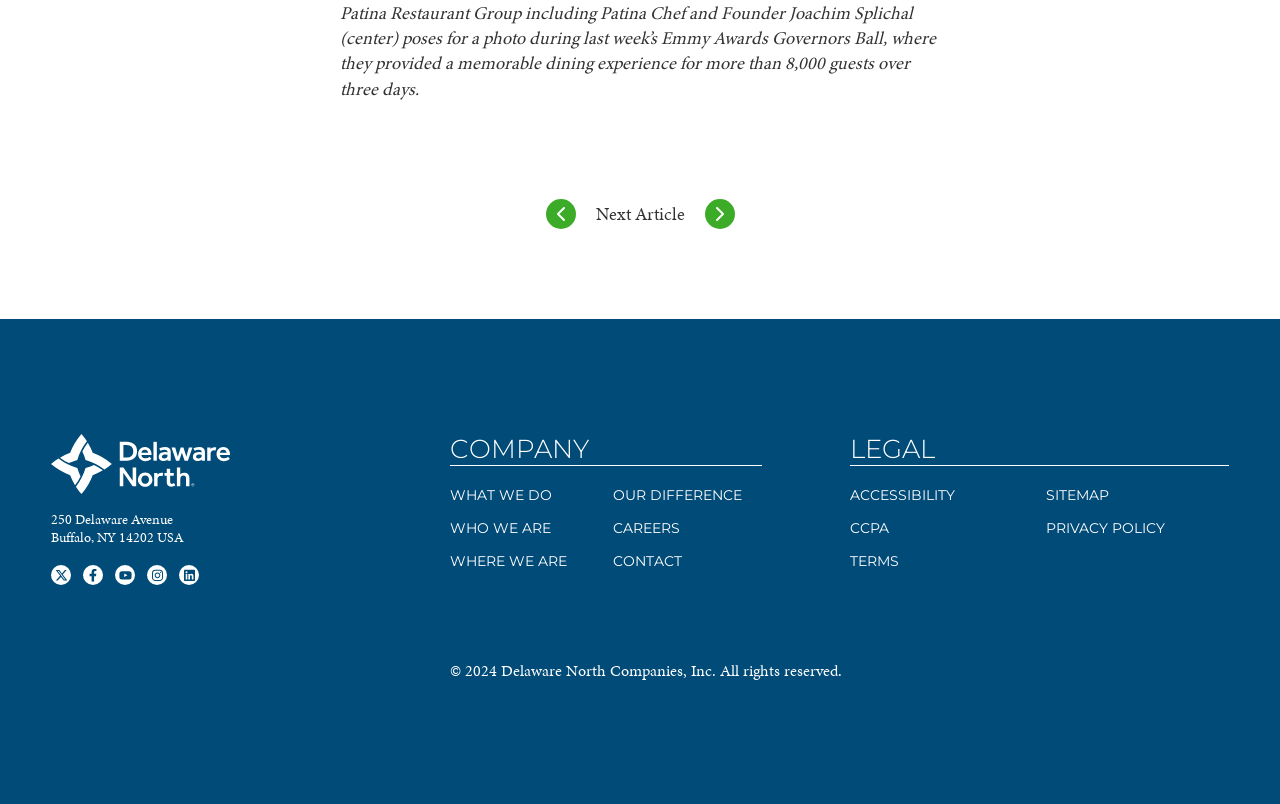Find the bounding box coordinates of the clickable element required to execute the following instruction: "Read about Ofgem calls for wide-ranging competition inquiry into energy market". Provide the coordinates as four float numbers between 0 and 1, i.e., [left, top, right, bottom].

None